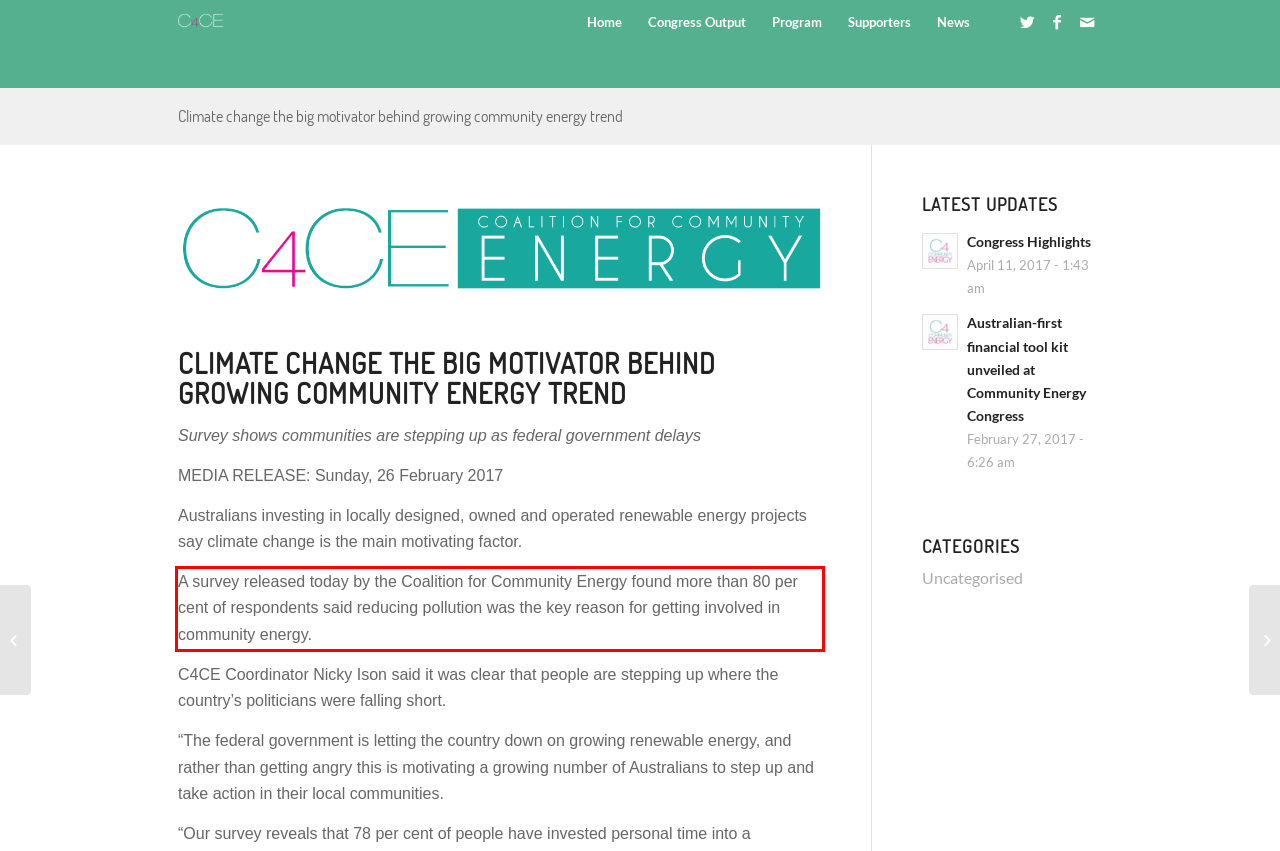Please take the screenshot of the webpage, find the red bounding box, and generate the text content that is within this red bounding box.

A survey released today by the Coalition for Community Energy found more than 80 per cent of respondents said reducing pollution was the key reason for getting involved in community energy.